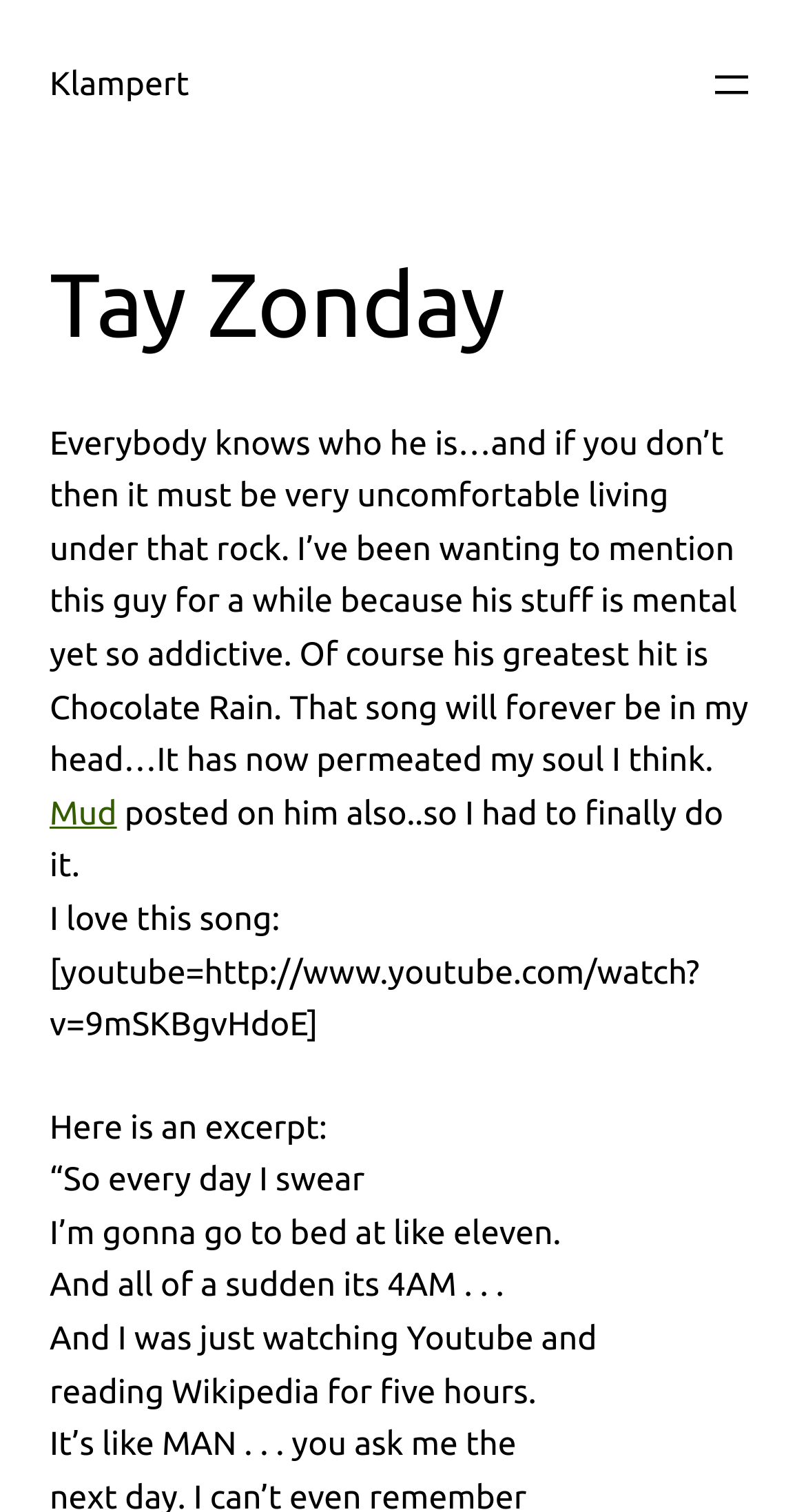Look at the image and write a detailed answer to the question: 
What is the name of the person mentioned?

The name 'Tay Zonday' is mentioned in the heading of the webpage, indicating that the webpage is about this person.